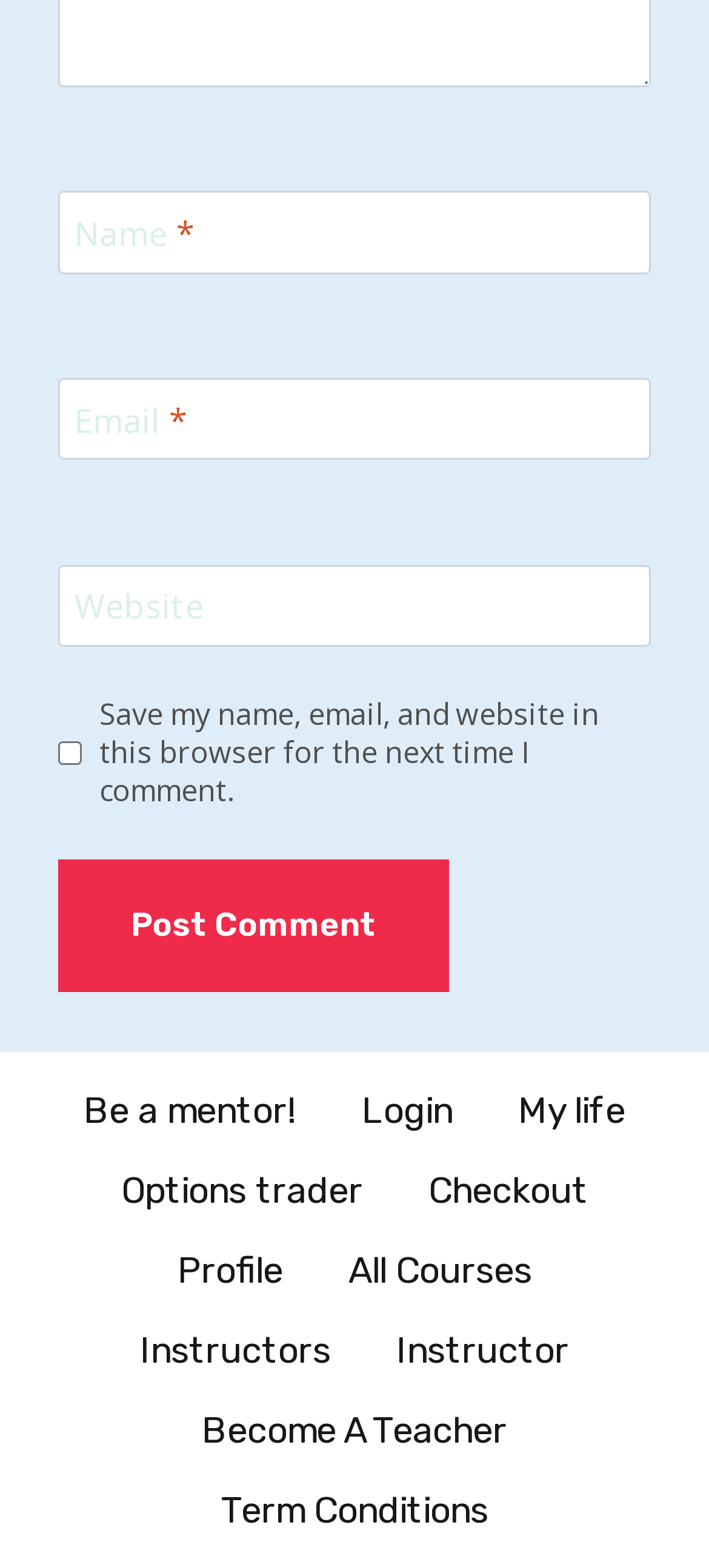What is required to fill in the comment form?
Look at the image and respond with a one-word or short-phrase answer.

Name and Email